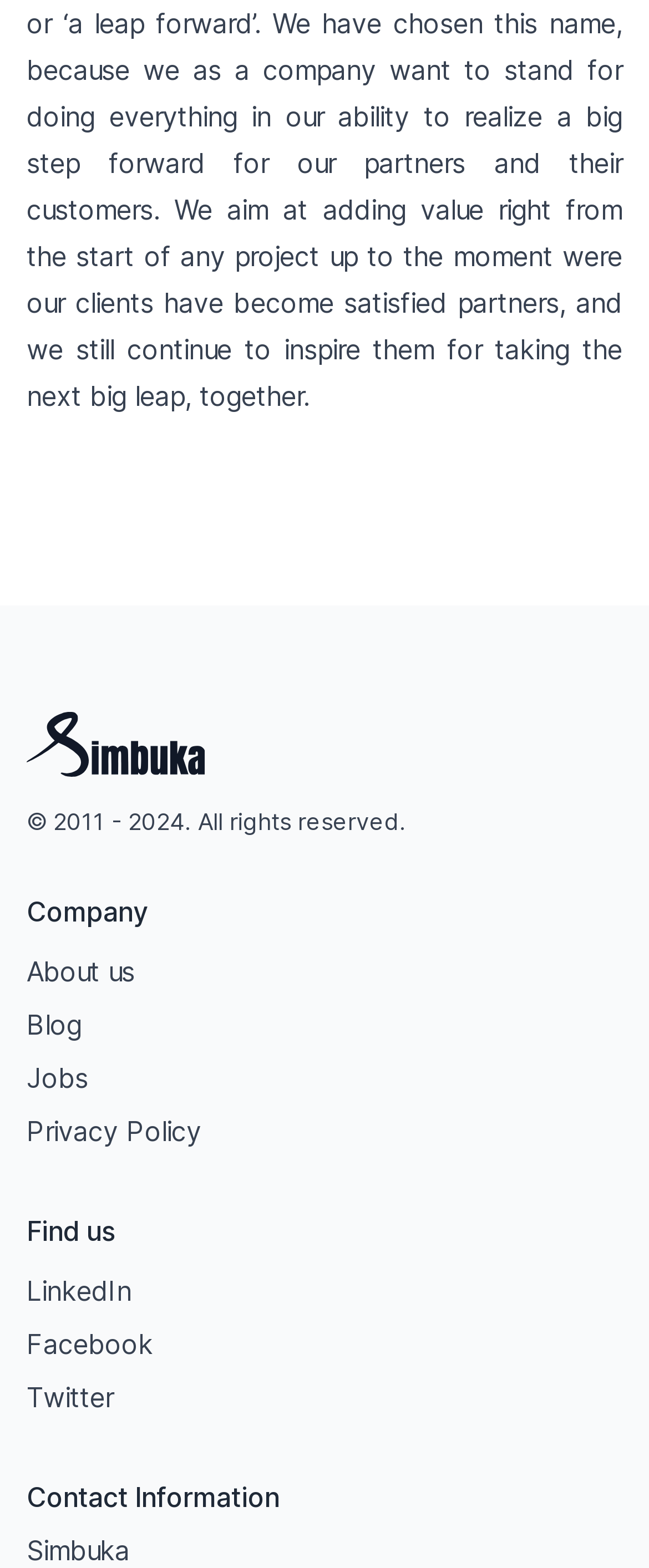Provide a brief response to the question using a single word or phrase: 
What is the purpose of the 'About us' link?

To learn about the company